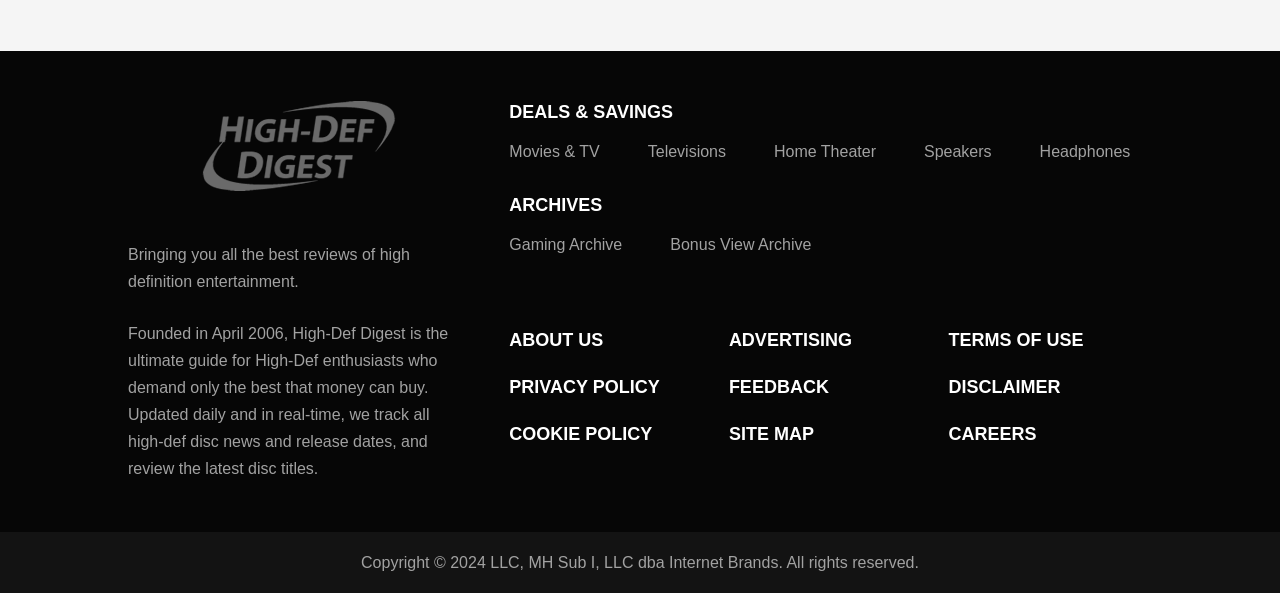What is the main topic of this website?
Give a thorough and detailed response to the question.

Based on the static text elements, it appears that the website is focused on high-definition entertainment, with reviews and news about high-def discs, televisions, home theaters, and other related topics.